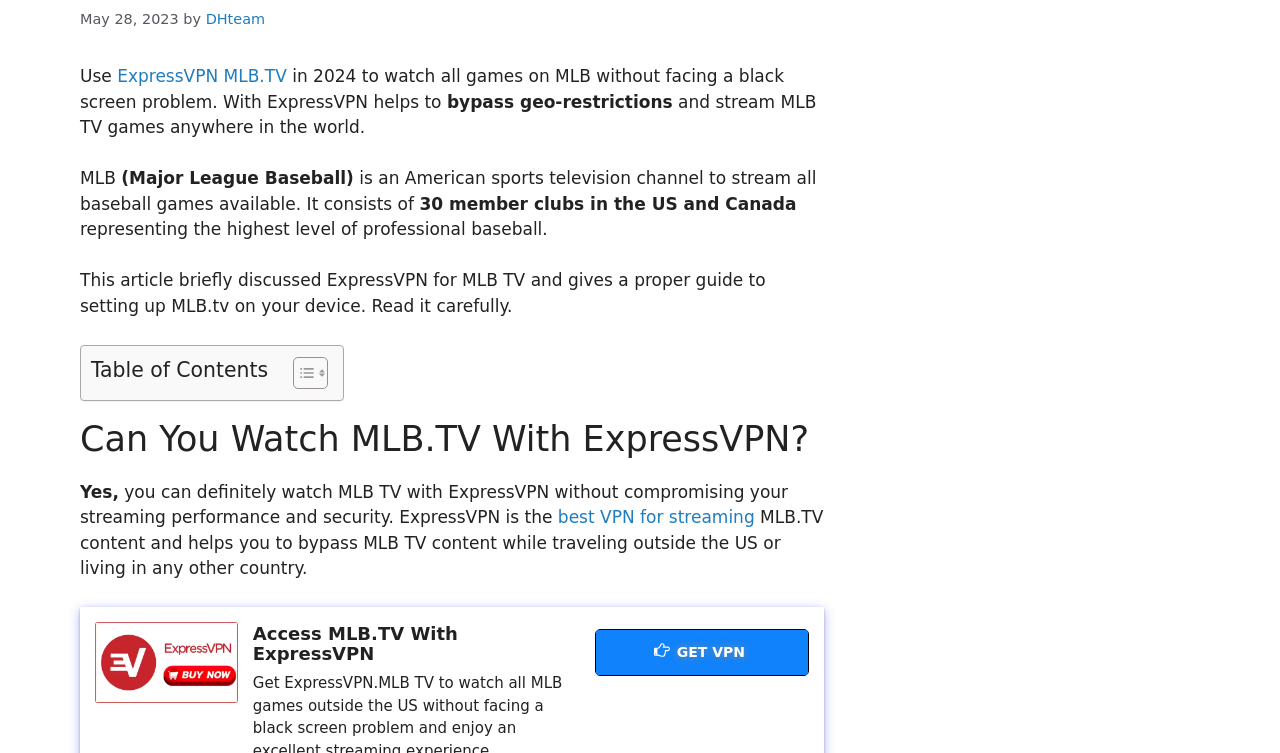Identify the bounding box for the described UI element. Provide the coordinates in (top-left x, top-left y, bottom-right x, bottom-right y) format with values ranging from 0 to 1: best VPN for streaming

[0.436, 0.674, 0.59, 0.7]